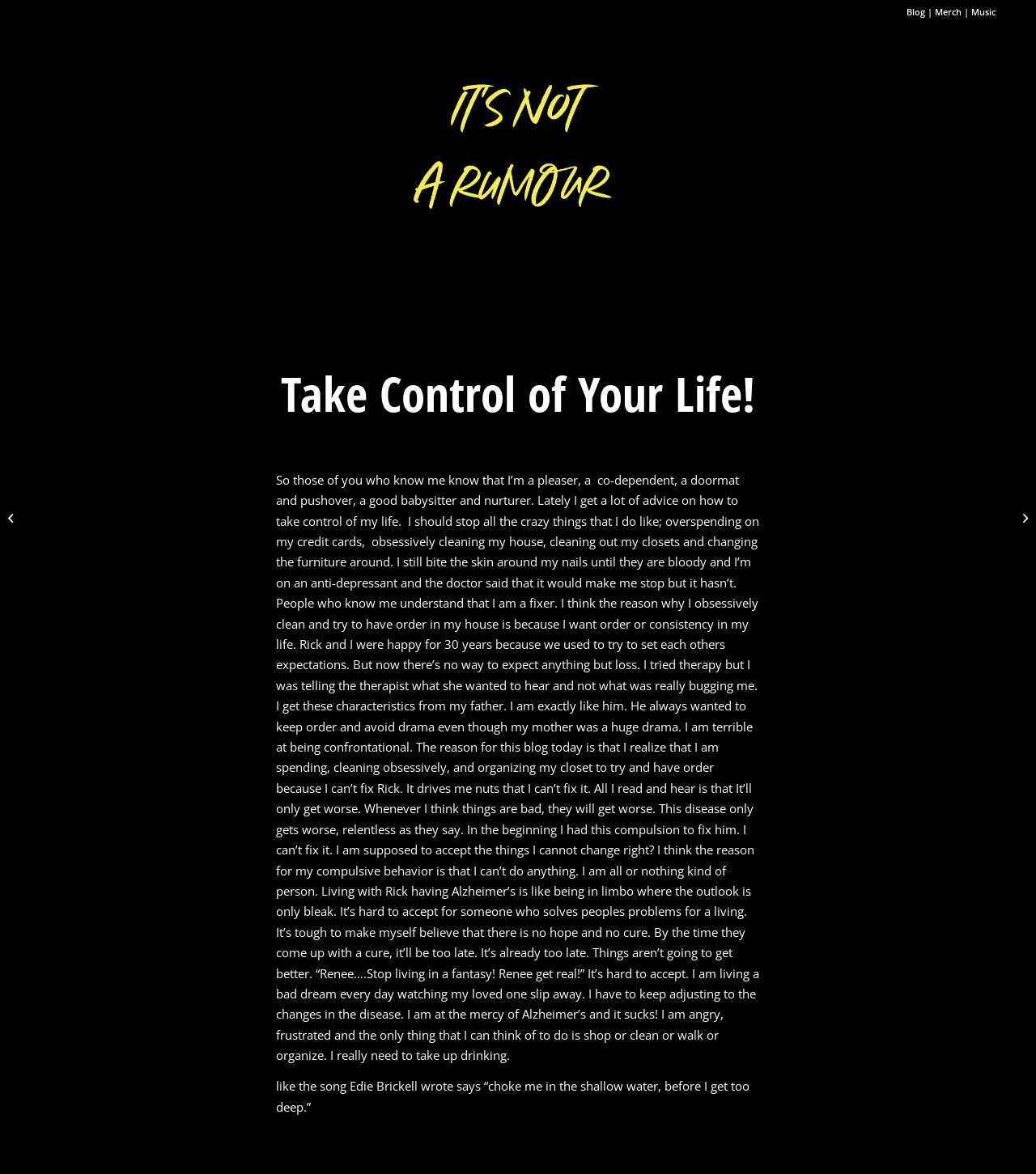How many links are there in the top navigation bar?
Using the image as a reference, give a one-word or short phrase answer.

4